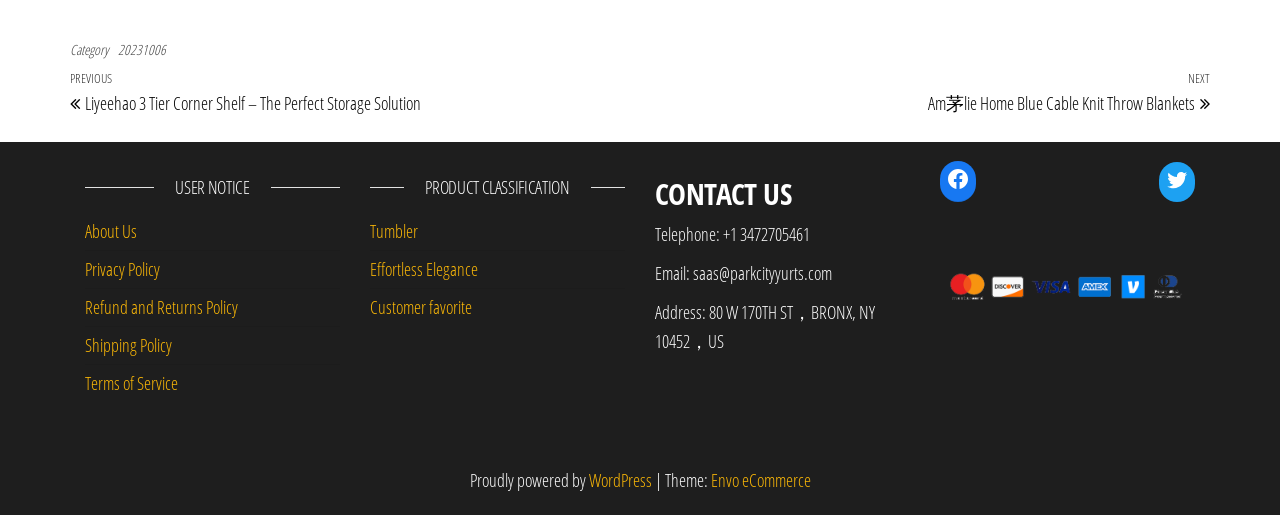How many social media links are available?
Refer to the image and provide a one-word or short phrase answer.

2